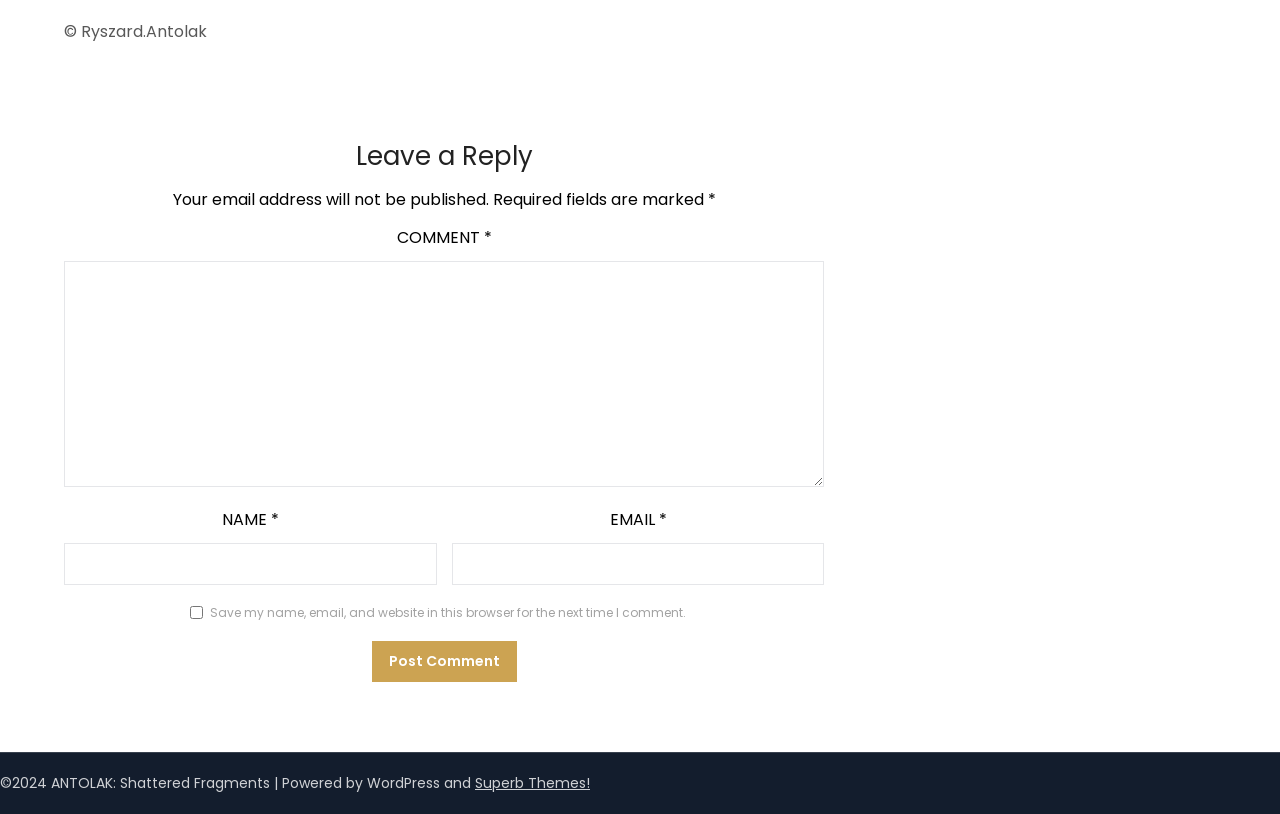What is the theme provider of the website?
Your answer should be a single word or phrase derived from the screenshot.

Superb Themes